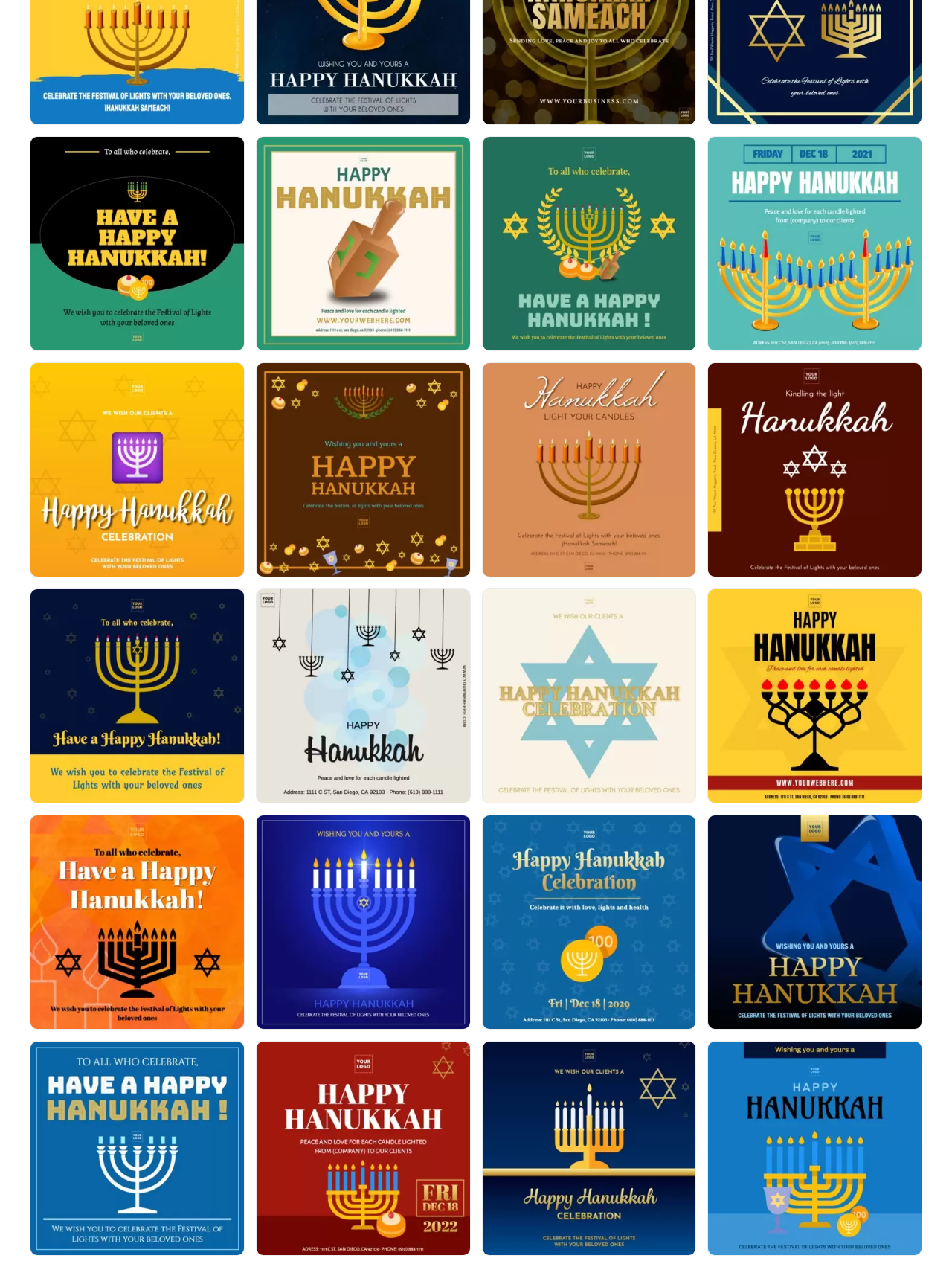How many images are on this webpage? Look at the image and give a one-word or short phrase answer.

Many